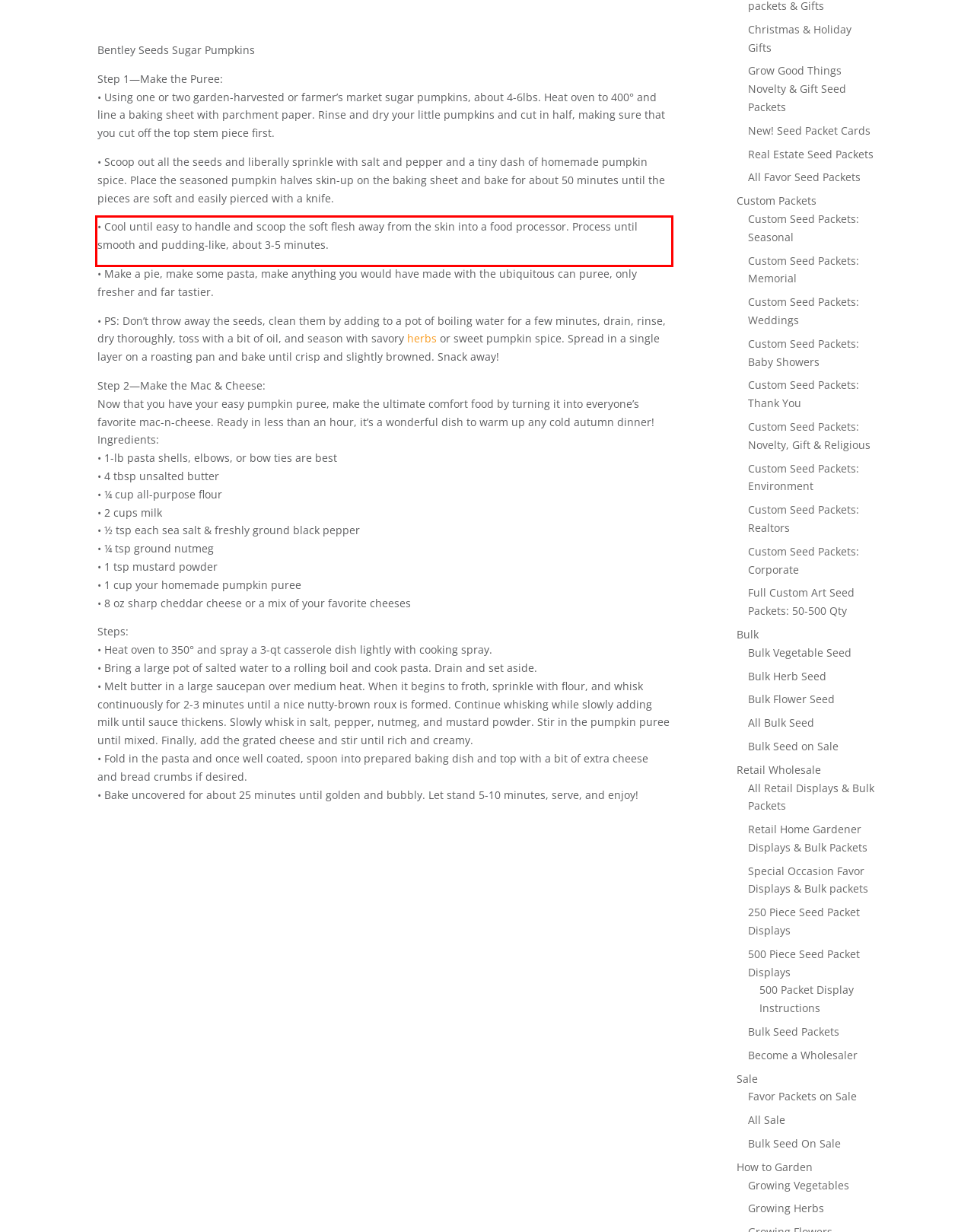Please examine the webpage screenshot and extract the text within the red bounding box using OCR.

• Cool until easy to handle and scoop the soft flesh away from the skin into a food processor. Process until smooth and pudding-like, about 3-5 minutes.